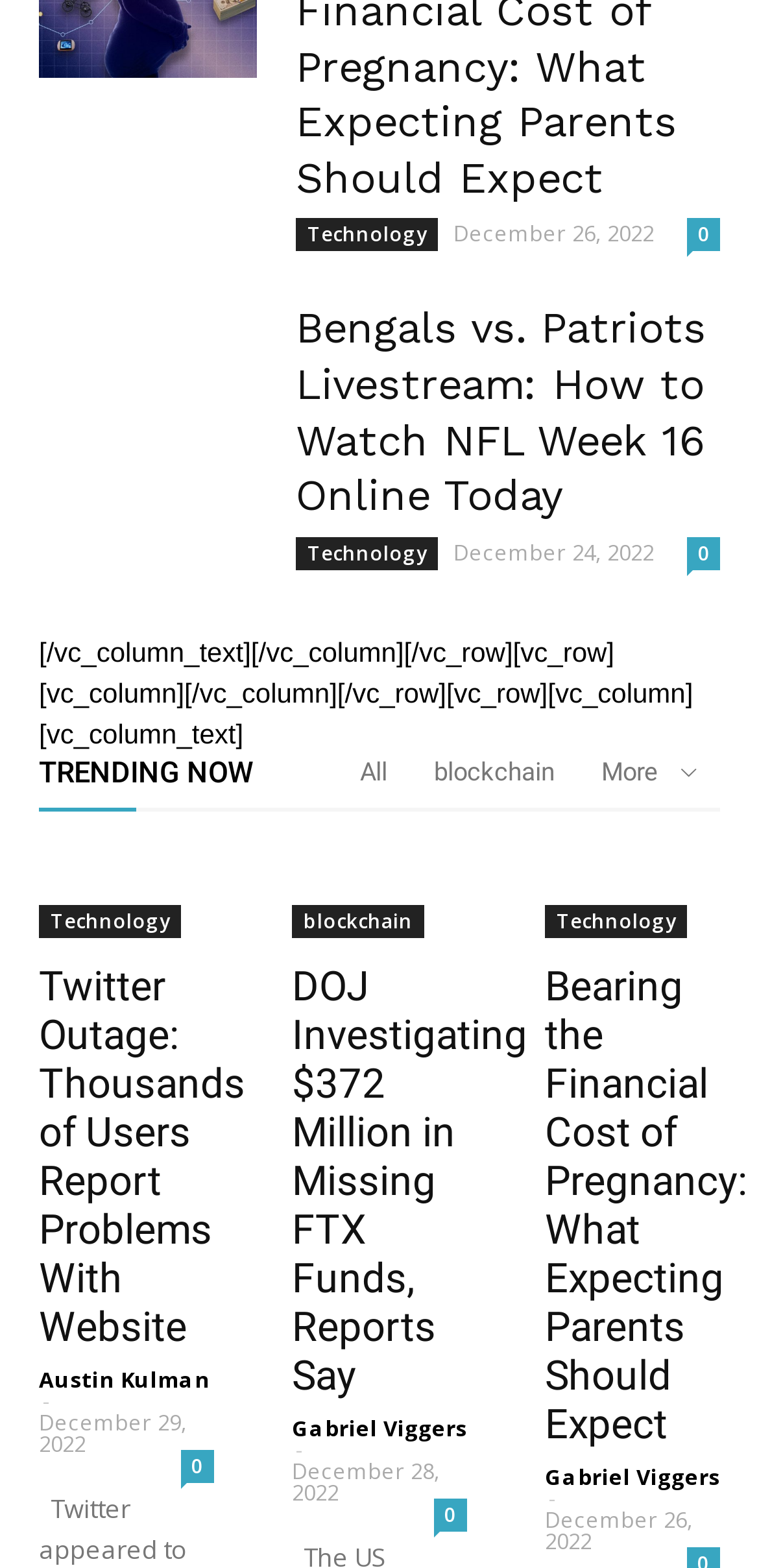Using the image as a reference, answer the following question in as much detail as possible:
What is the category of the article 'Bengals vs. Patriots Livestream: How to Watch NFL Week 16 Online Today'?

I looked for the link element with the text 'Bengals vs. Patriots Livestream: How to Watch NFL Week 16 Online Today' and found that it is located near a link element with the text 'Technology'. Therefore, the category of this article is Technology.